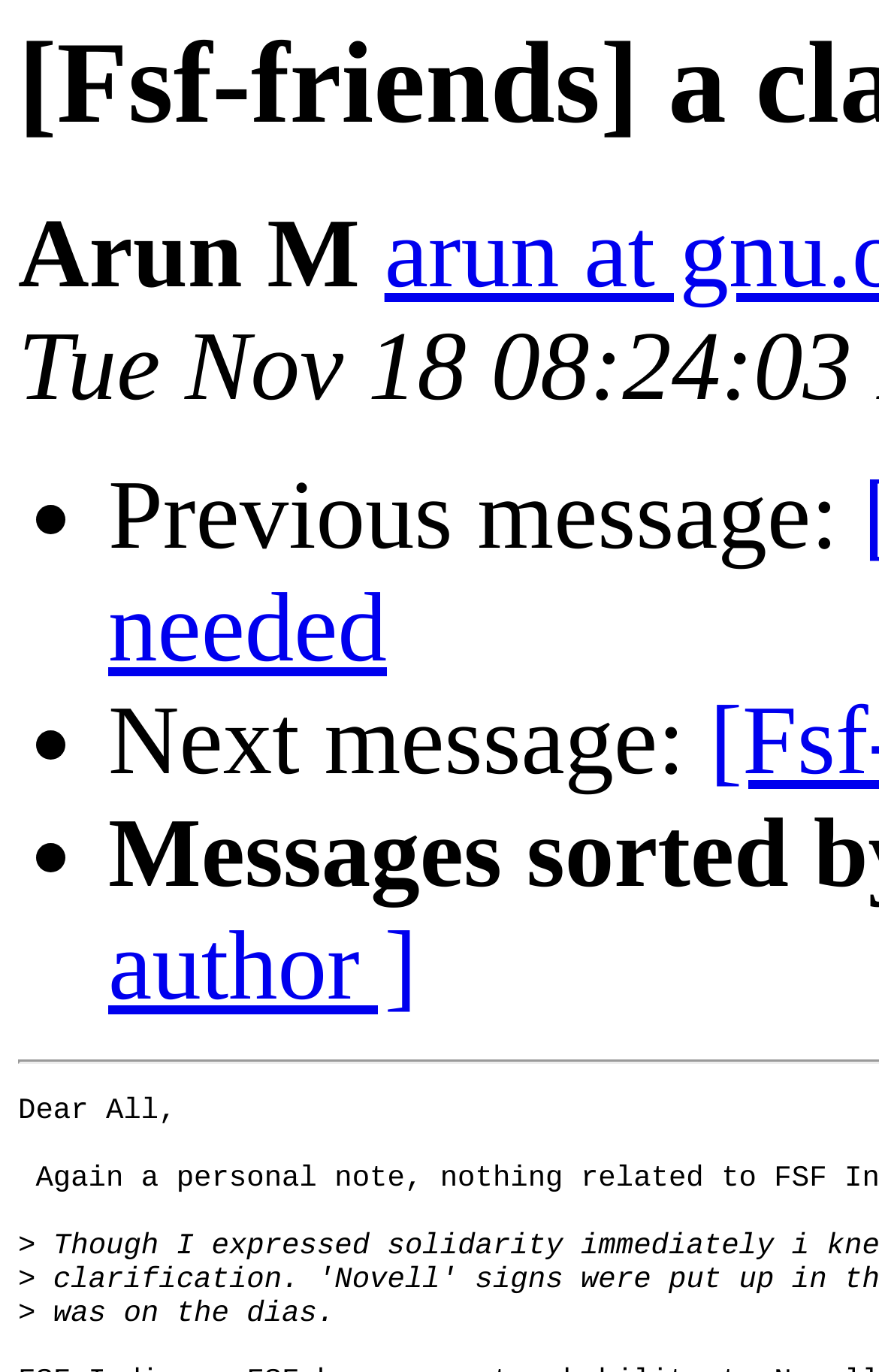Give a complete and precise description of the webpage's appearance.

The webpage appears to be a discussion forum or email thread, with a title "[Fsf-friends] a clarification needed" at the top. Below the title, there is a username "Arun M" displayed prominently. 

The page has a list of three items, each marked with a bullet point (•). The first item is labeled "Previous message:", the second is "Next message:", and the third item is not labeled. These list items are positioned vertically, with the "Previous message:" item at the top, followed by the "Next message:" item, and then the unlabeled item at the bottom.

To the right of the list items, there is a block of text that starts with "was on the dias." This text is positioned near the bottom of the page.